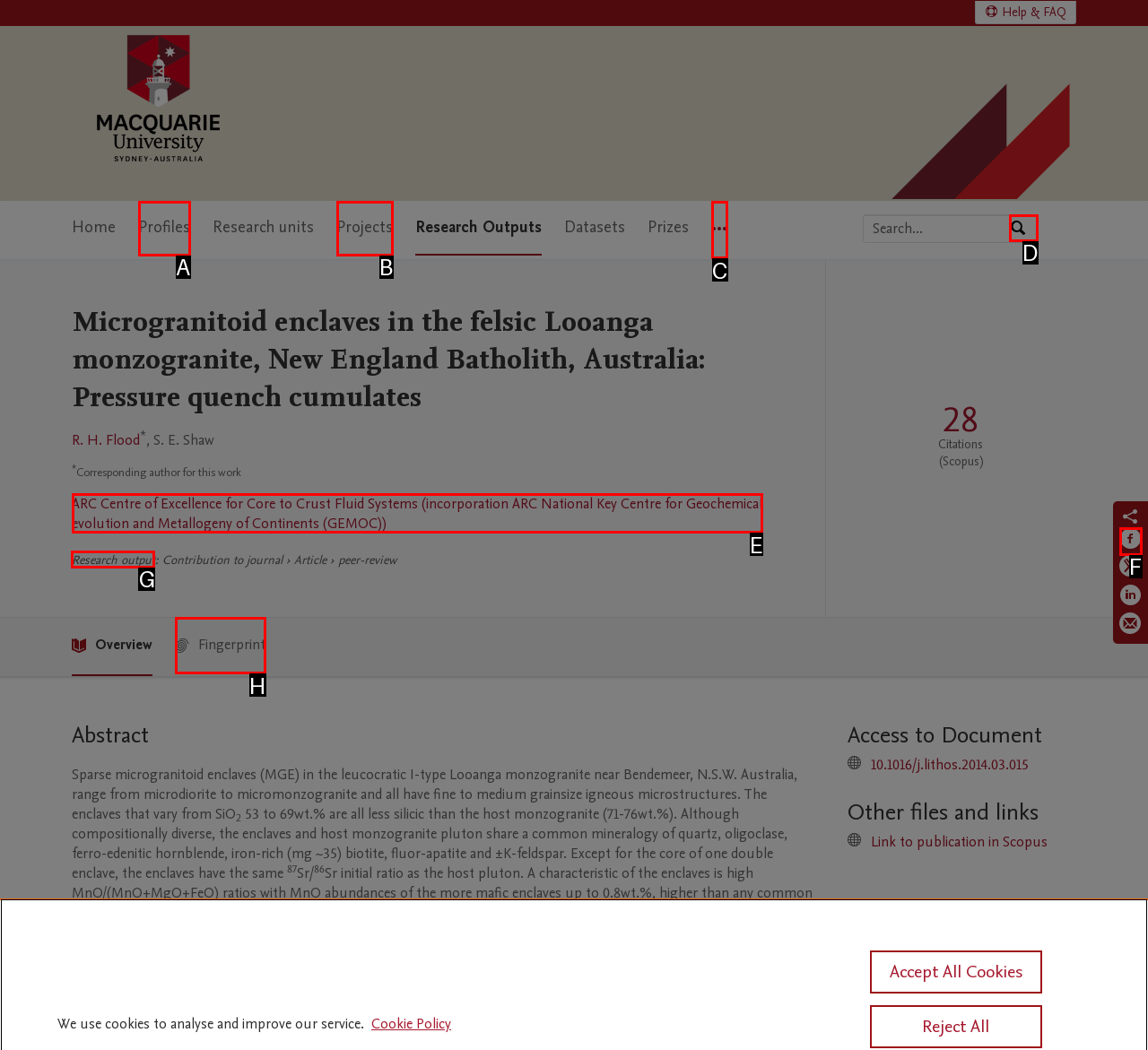Select the letter of the UI element you need to click to complete this task: View research output.

G